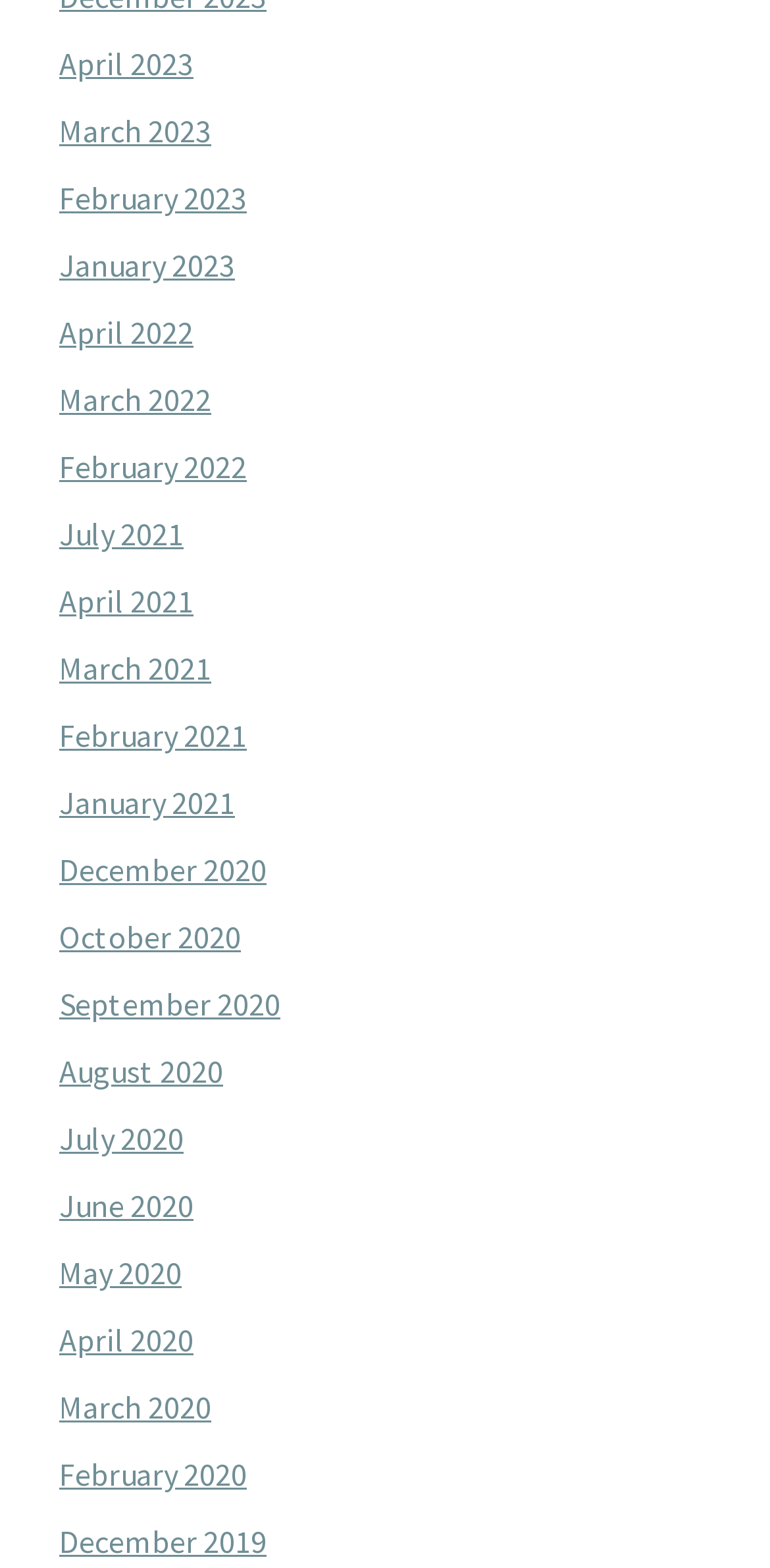Determine the bounding box coordinates of the region I should click to achieve the following instruction: "access July 2020". Ensure the bounding box coordinates are four float numbers between 0 and 1, i.e., [left, top, right, bottom].

[0.077, 0.713, 0.238, 0.739]